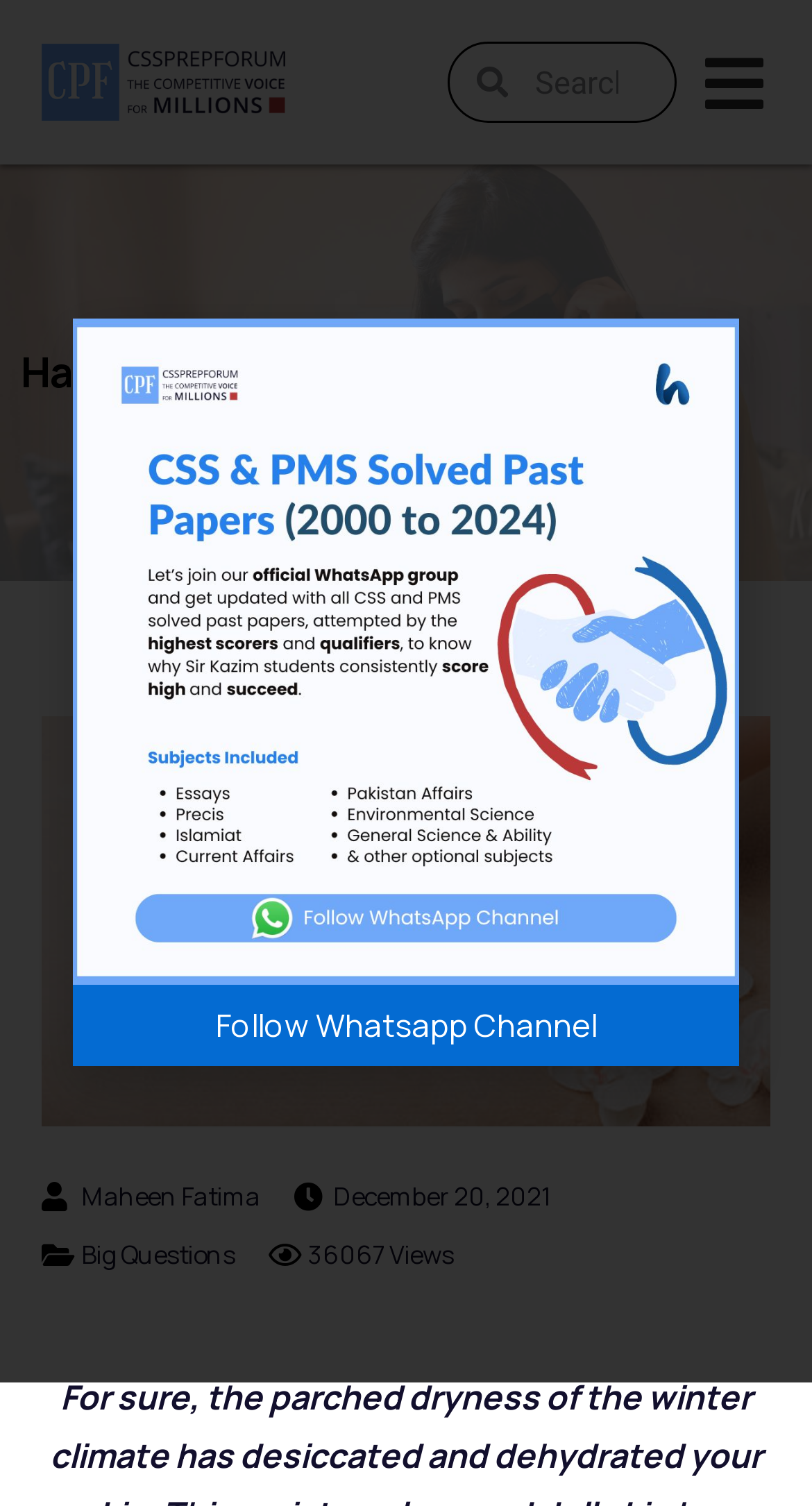Using the details from the image, please elaborate on the following question: Is there a search function on the webpage?

Yes, there is a search function on the webpage as indicated by the search element with a searchbox and the text 'Search'.